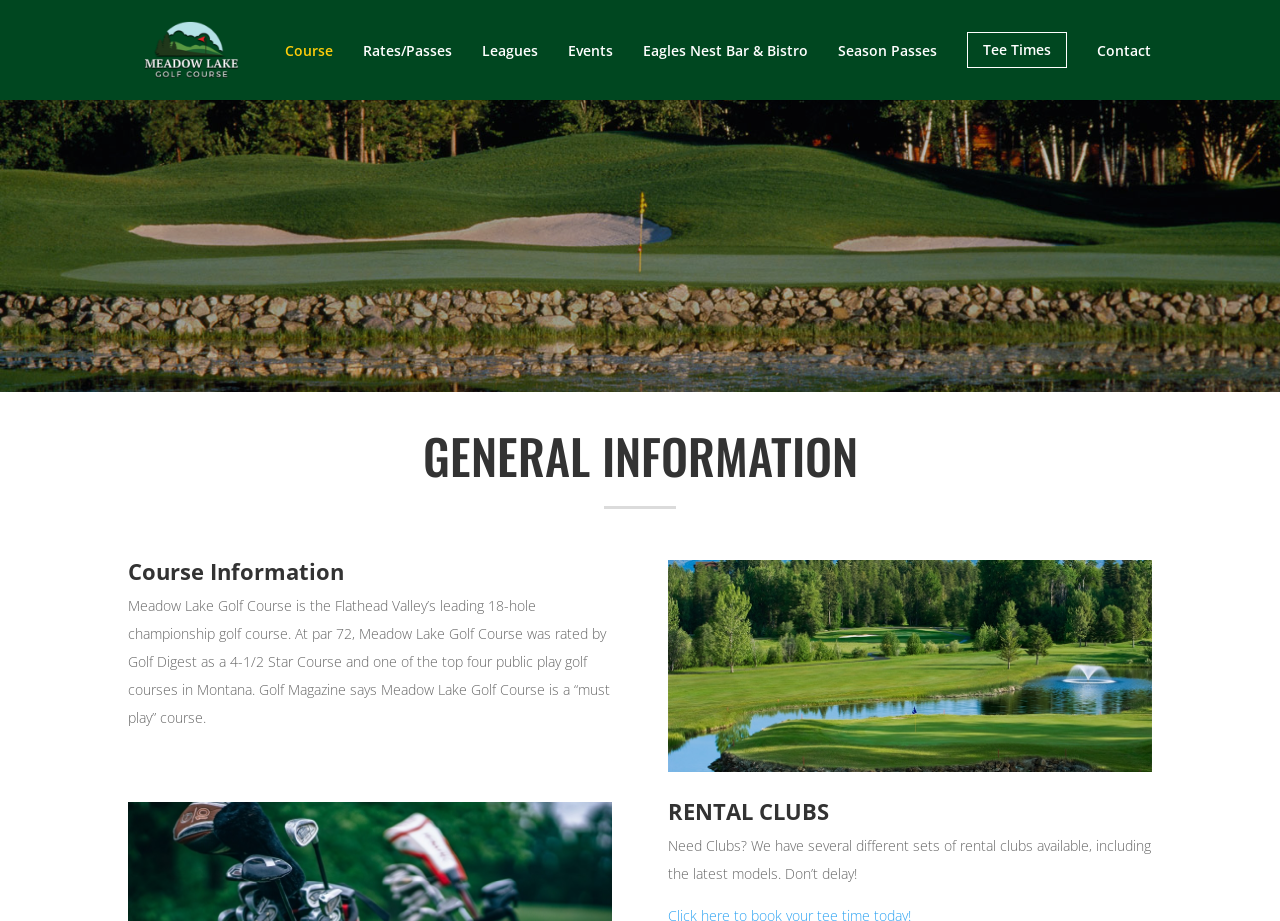Given the element description, predict the bounding box coordinates in the format (top-left x, top-left y, bottom-right x, bottom-right y). Make sure all values are between 0 and 1. Here is the element description: Eagles Nest Bar & Bistro

[0.502, 0.024, 0.631, 0.084]